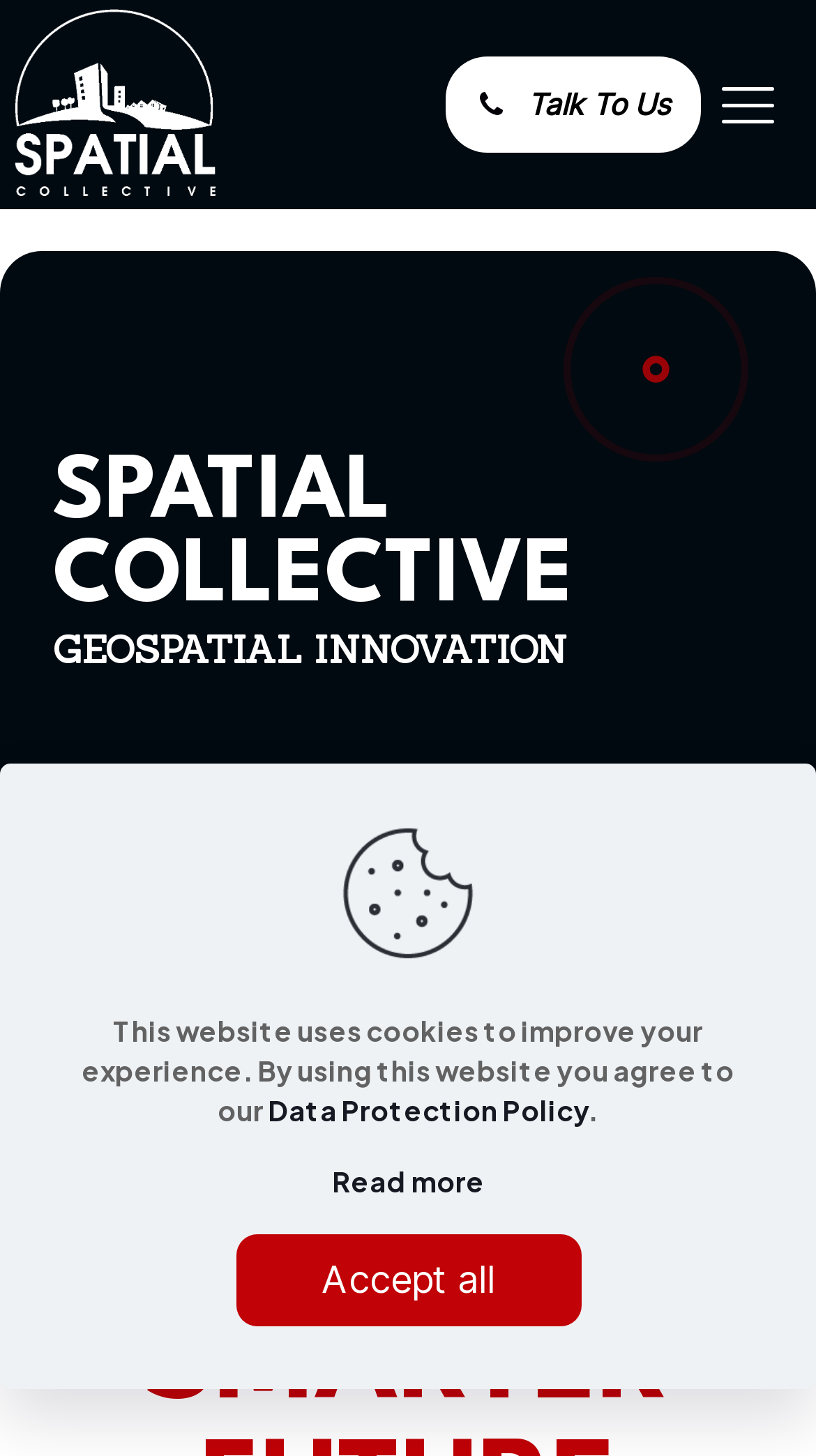Locate the bounding box coordinates for the element described below: "Data Protection Policy". The coordinates must be four float values between 0 and 1, formatted as [left, top, right, bottom].

[0.328, 0.752, 0.721, 0.775]